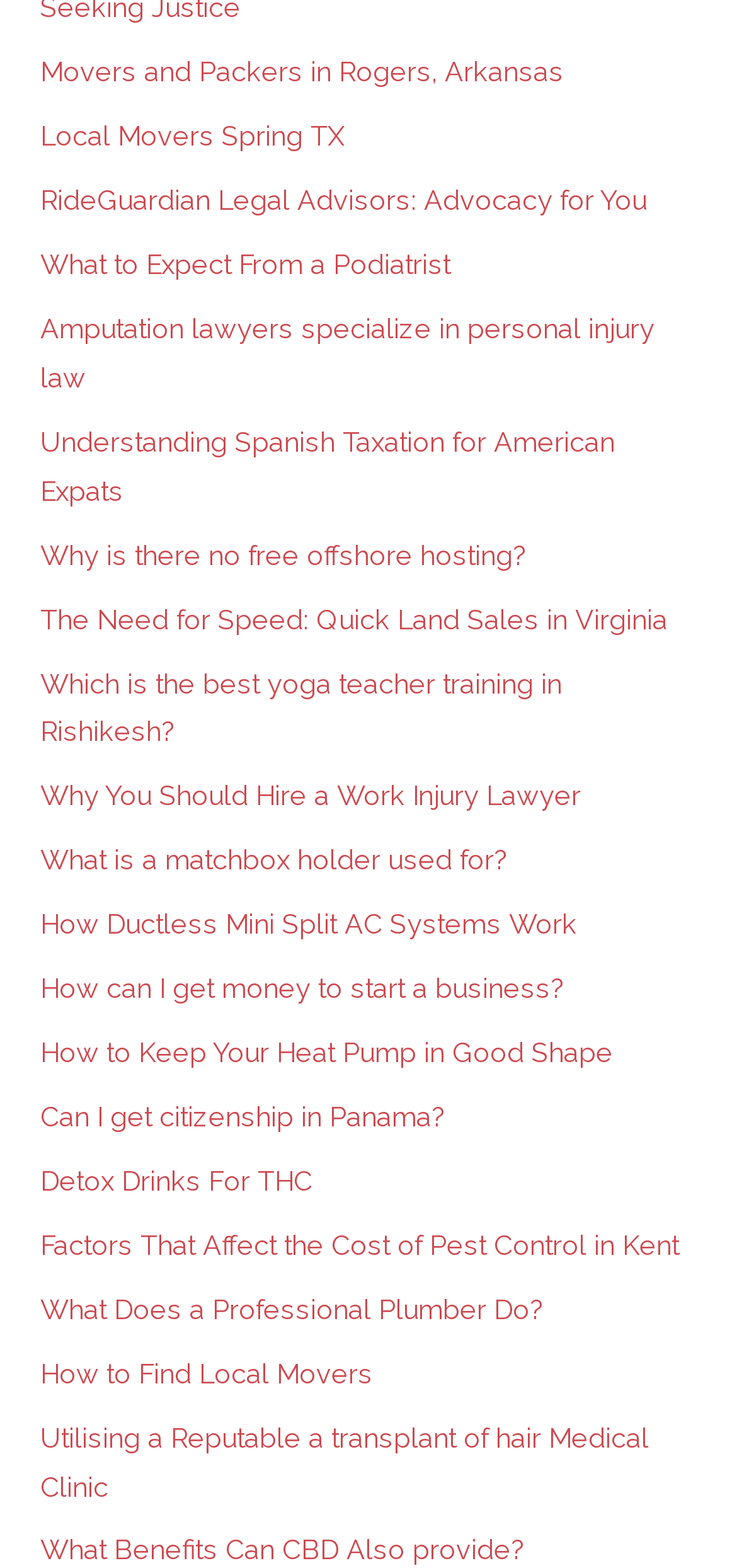Are the links organized in a specific order?
Using the information from the image, answer the question thoroughly.

I analyzed the bounding box coordinates of the link elements and found that they do not follow a specific order, such as alphabetical or categorical. The links appear to be randomly organized.